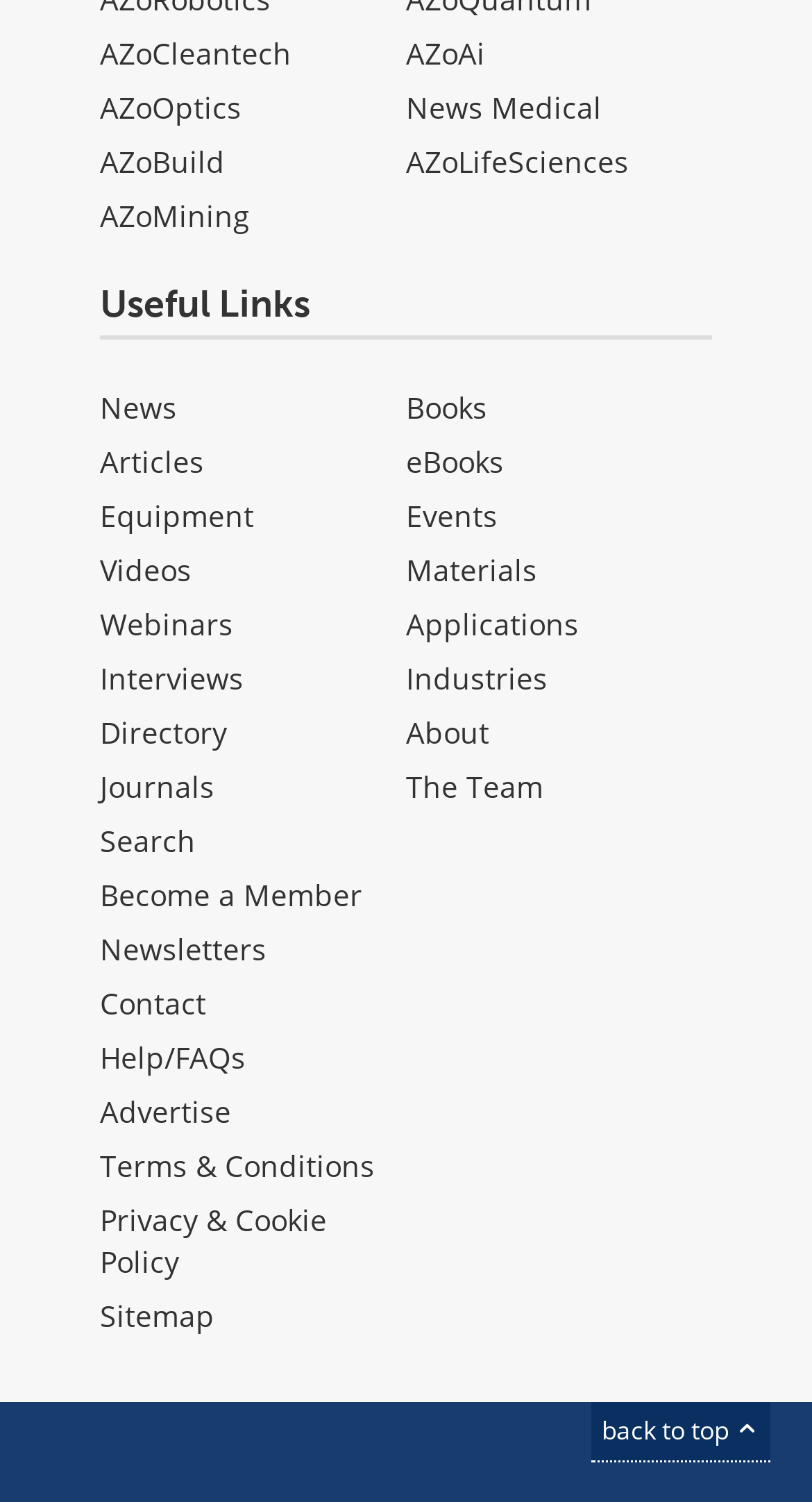Please identify the coordinates of the bounding box that should be clicked to fulfill this instruction: "Click on AZoCleantech".

[0.123, 0.022, 0.359, 0.048]